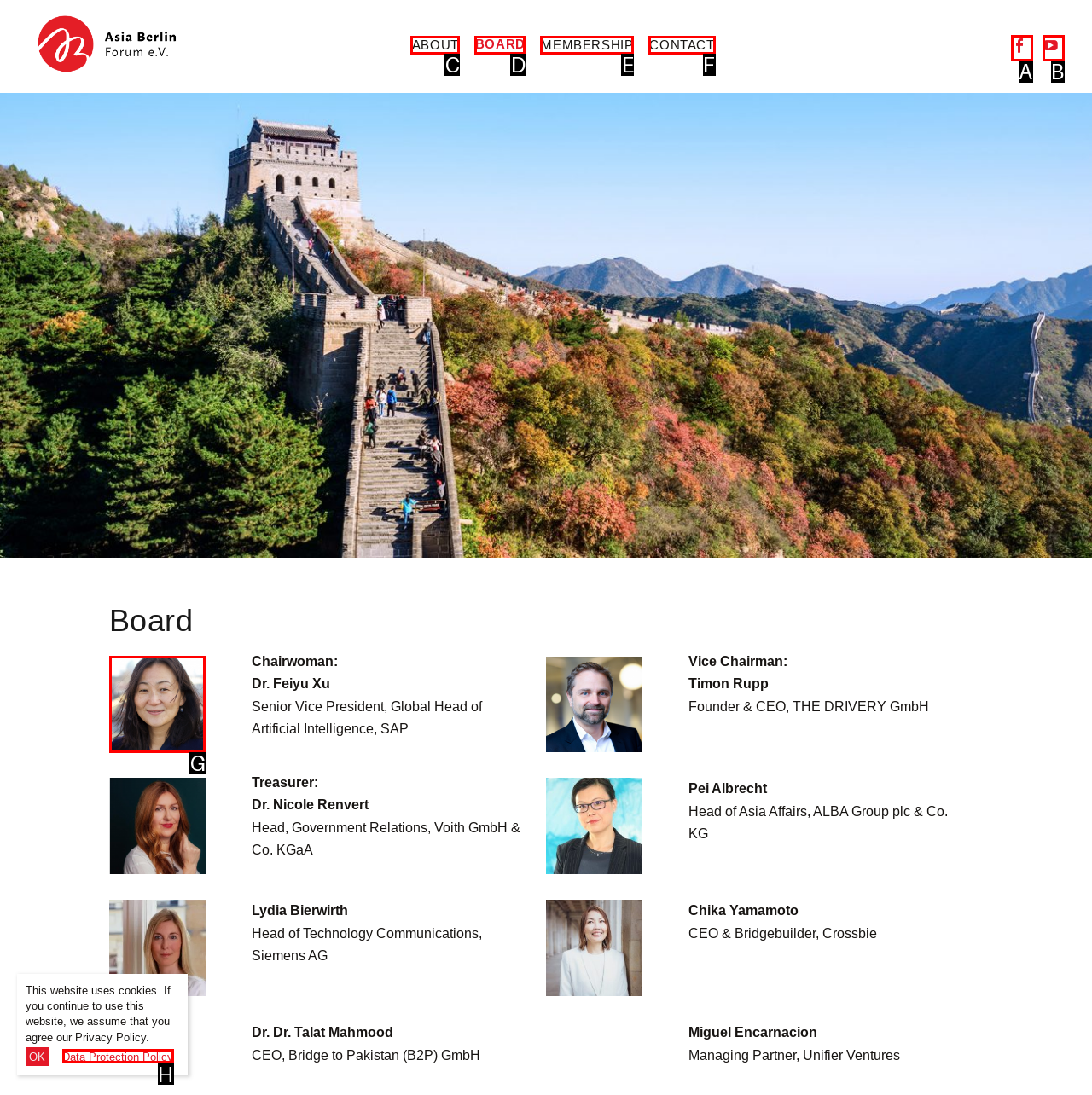Identify the HTML element that should be clicked to accomplish the task: View the image of Dr. Feiyu Xu
Provide the option's letter from the given choices.

G